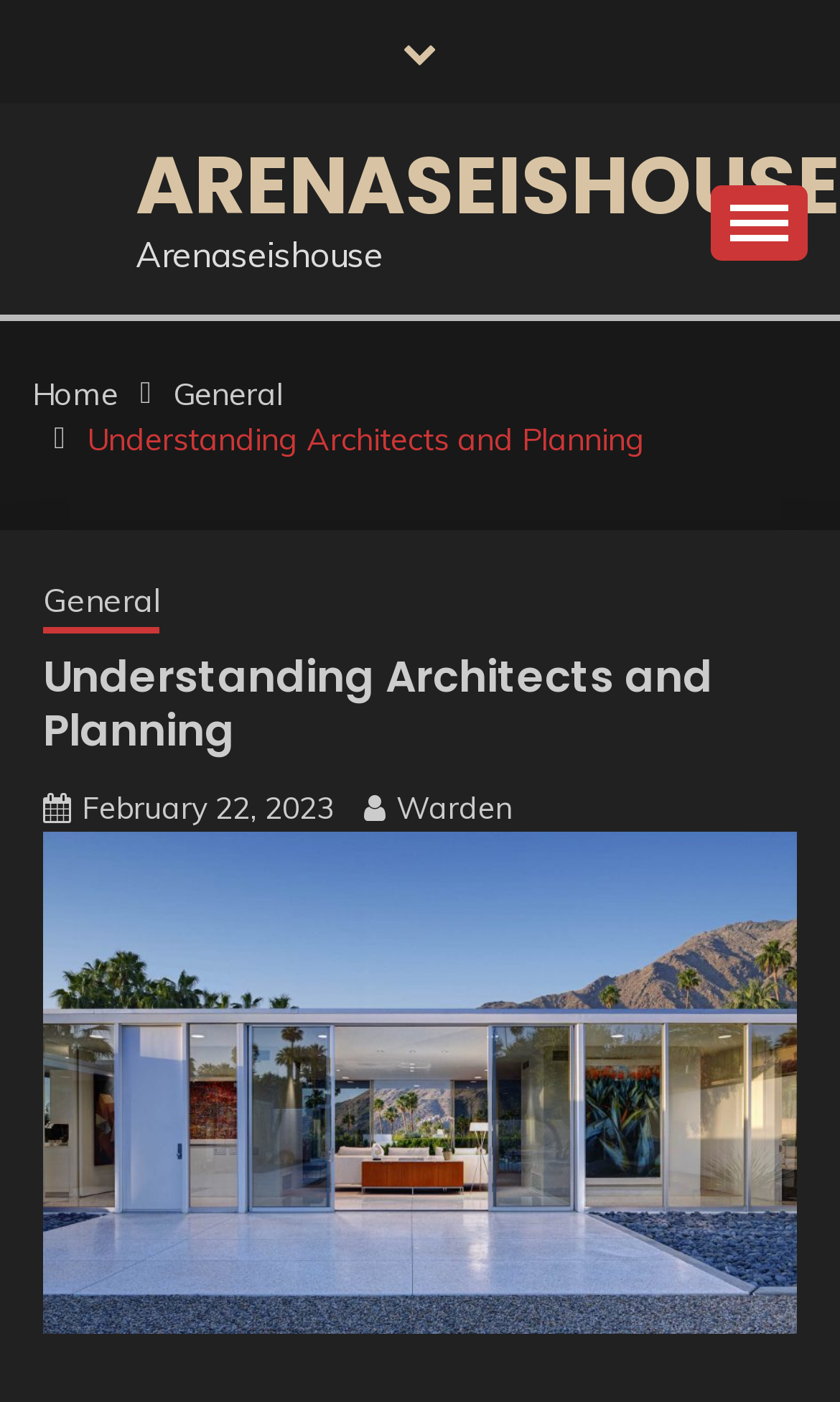What is the primary heading on this webpage?

Understanding Architects and Planning